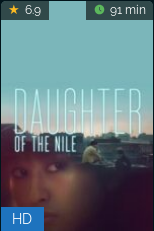Please provide a brief answer to the question using only one word or phrase: 
What is the audience's reception of the film?

6.9